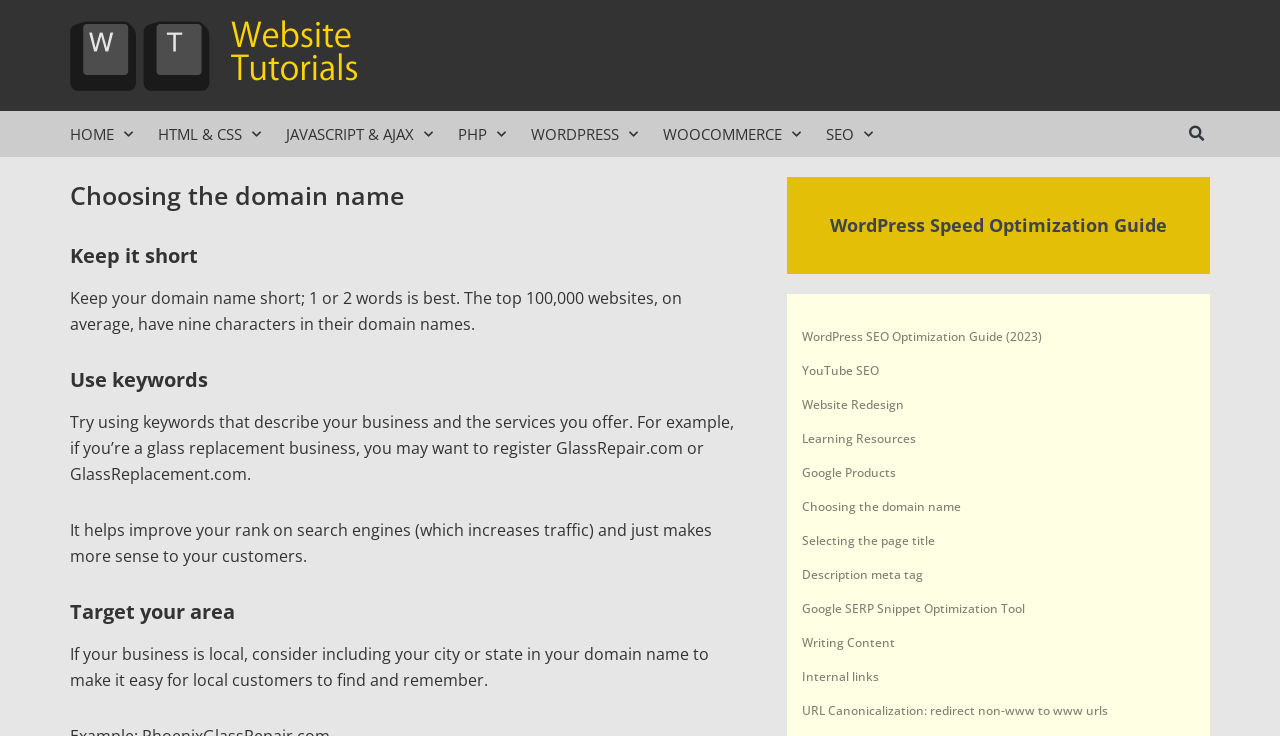Please identify the primary heading of the webpage and give its text content.

Choosing the domain name